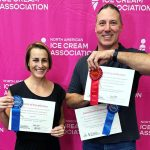Give a detailed account of the elements present in the image.

At the Conecon 2023 event in Las Vegas, NV, representatives from Charlie's Bakery & Creamery proudly display their awards, showcasing their achievements in ice cream excellence. The image captures two celebrators holding their prize certificates, adorned with blue and red ribbons, standing against a vibrant pink backdrop featuring the North American Ice Cream Association logo. This recognition highlights Charlie's Bakery & Creamery's commitment to outstanding quality and innovation in the ice cream industry, reinforcing their status as a beloved establishment in Orlando.